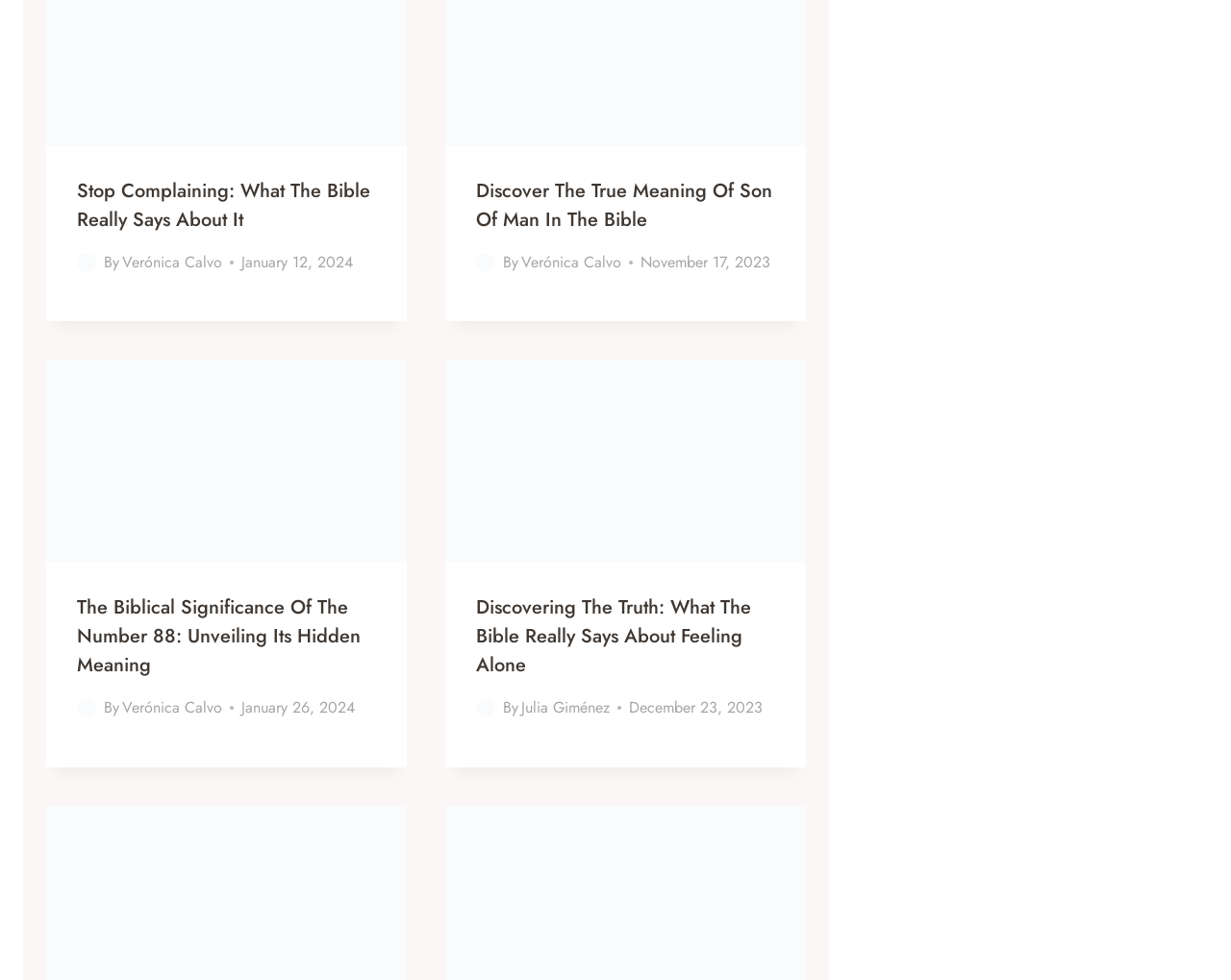Provide a short answer using a single word or phrase for the following question: 
Who is the author of the second article?

Verónica Calvo